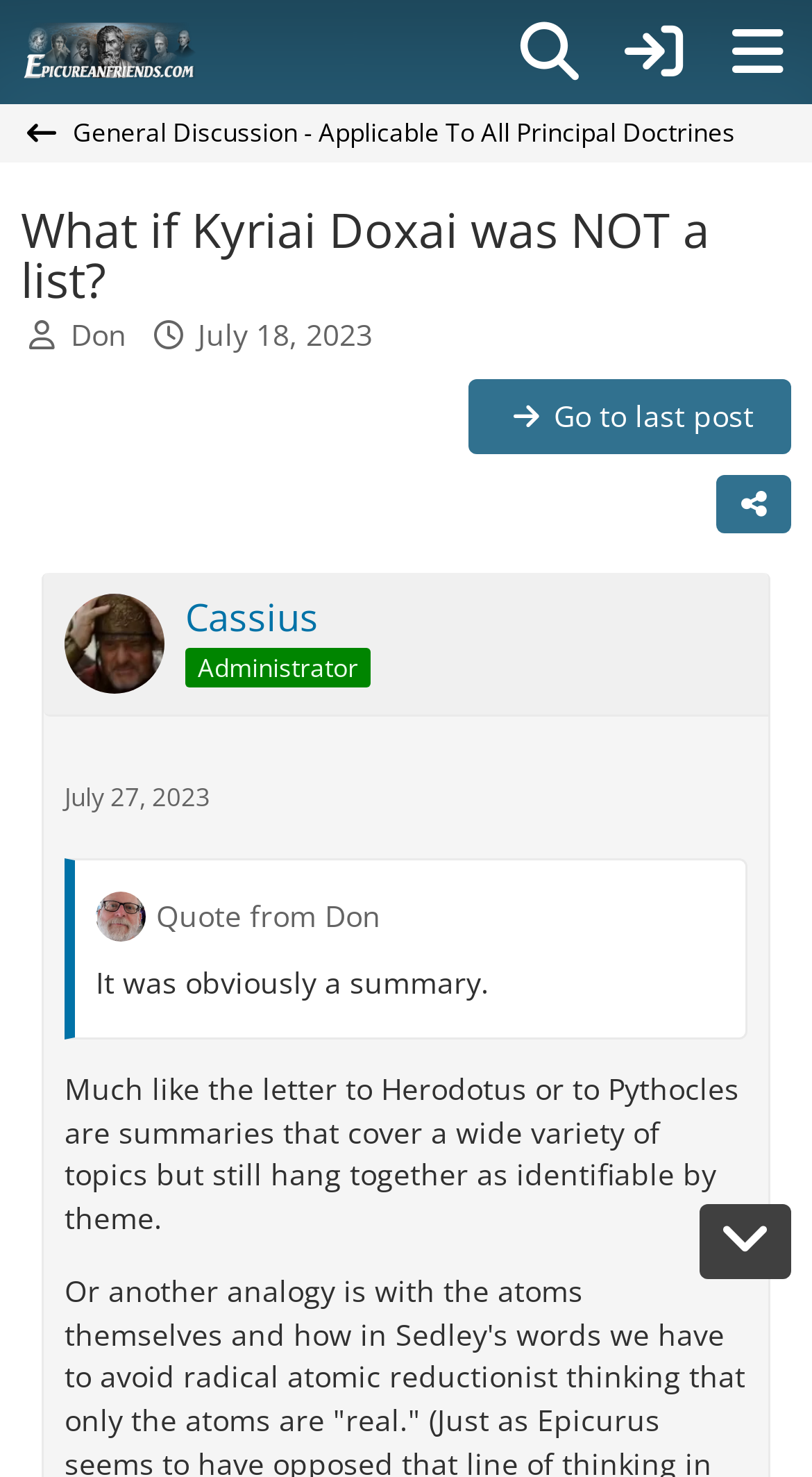Please identify the bounding box coordinates of the element I should click to complete this instruction: 'Login or register'. The coordinates should be given as four float numbers between 0 and 1, like this: [left, top, right, bottom].

[0.754, 0.0, 0.856, 0.071]